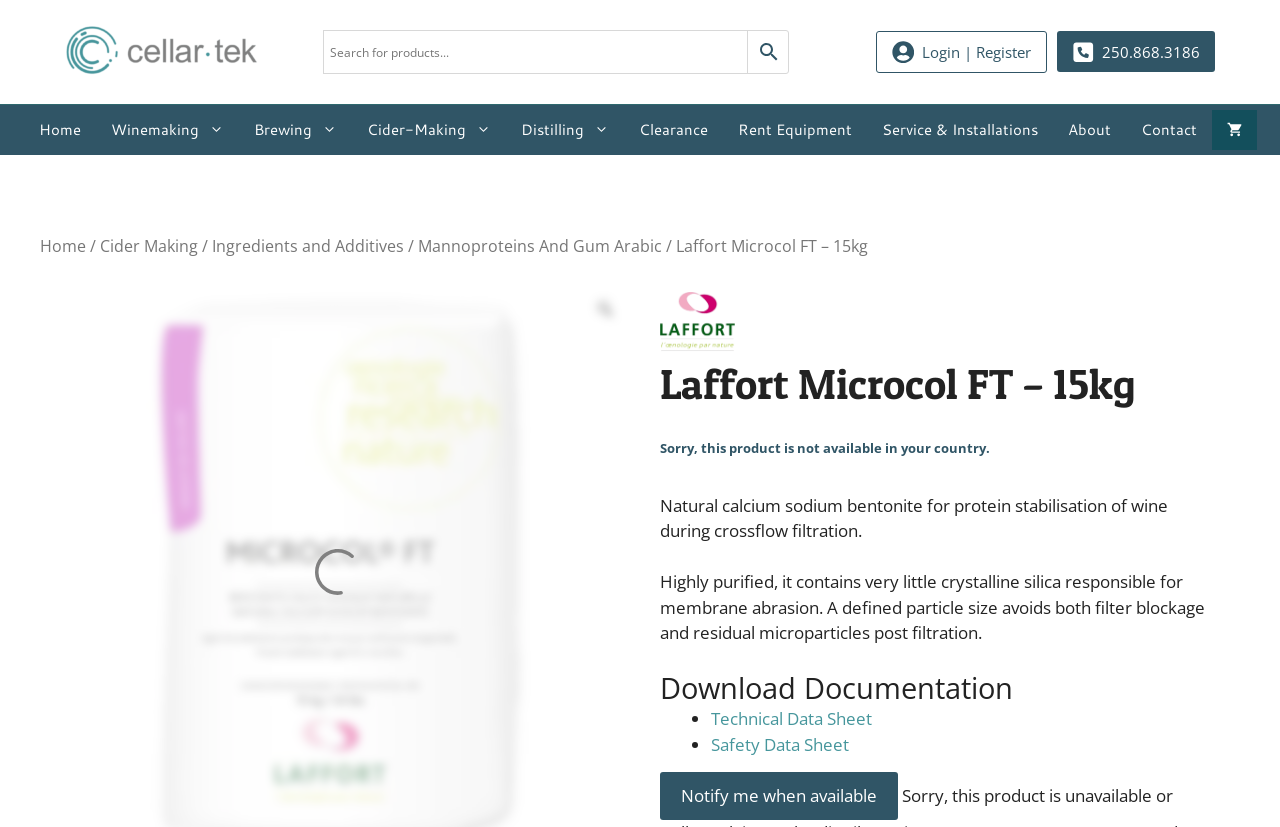What is the purpose of the product? Look at the image and give a one-word or short phrase answer.

Protein stabilisation of wine